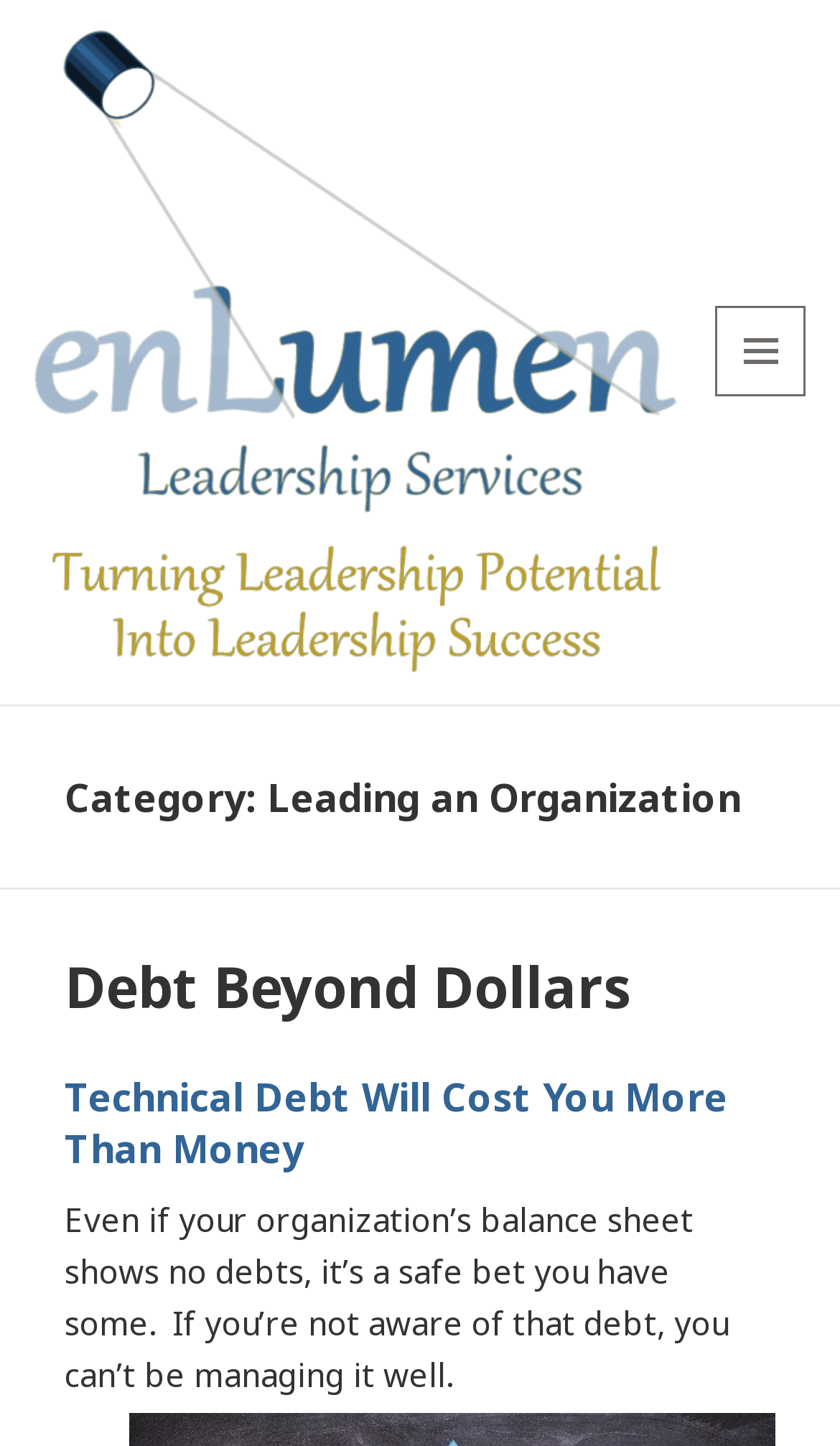Please answer the following question as detailed as possible based on the image: 
What is the purpose of the button?

The purpose of the button can be determined by looking at the button element ' MENU AND WIDGETS' which is a direct child of the Root Element.